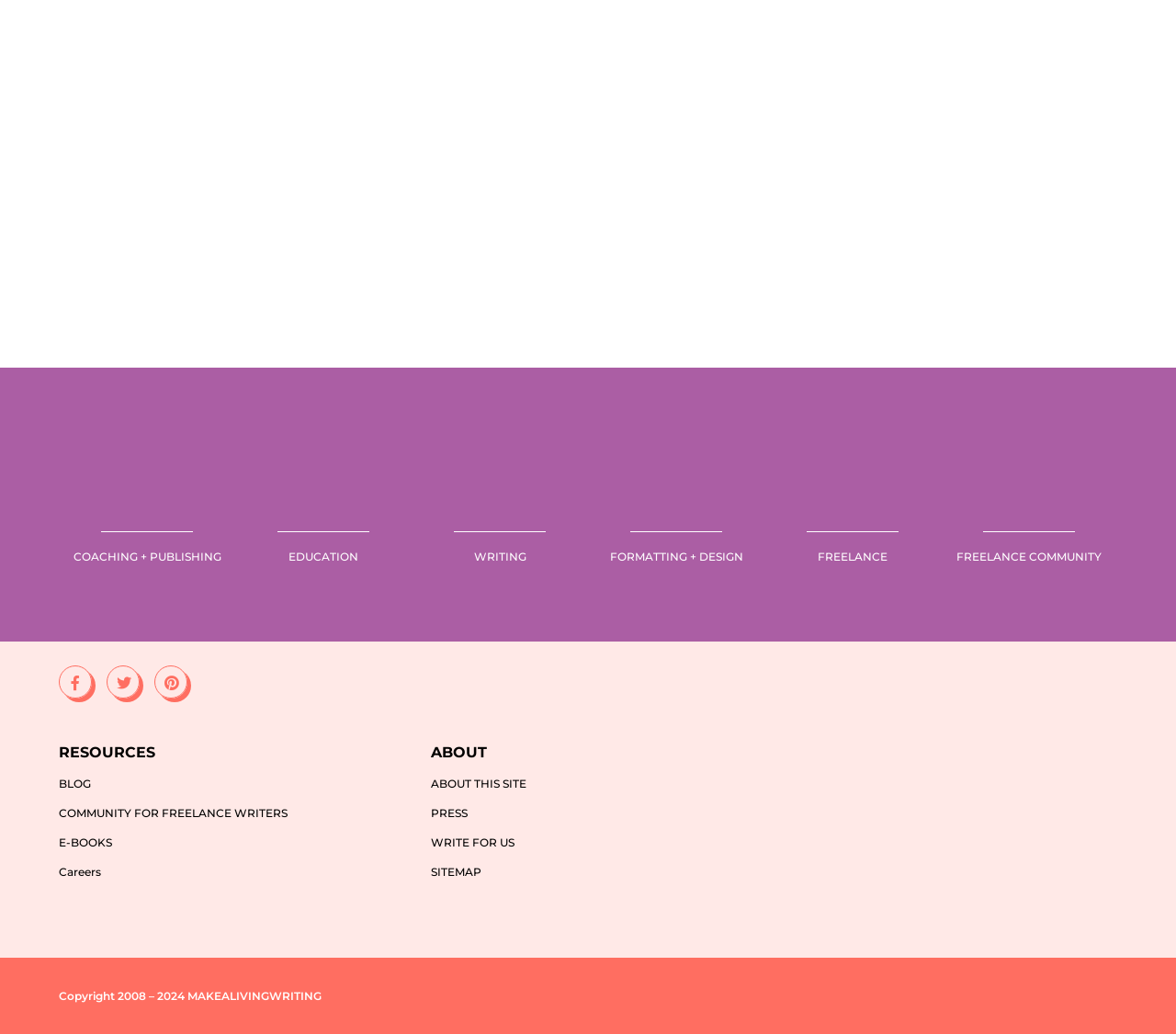Please locate the bounding box coordinates of the element that needs to be clicked to achieve the following instruction: "Click on the '9 Must-Follow Copywriting Tips for Creating Stellar Copy' link". The coordinates should be four float numbers between 0 and 1, i.e., [left, top, right, bottom].

[0.116, 0.193, 0.438, 0.209]